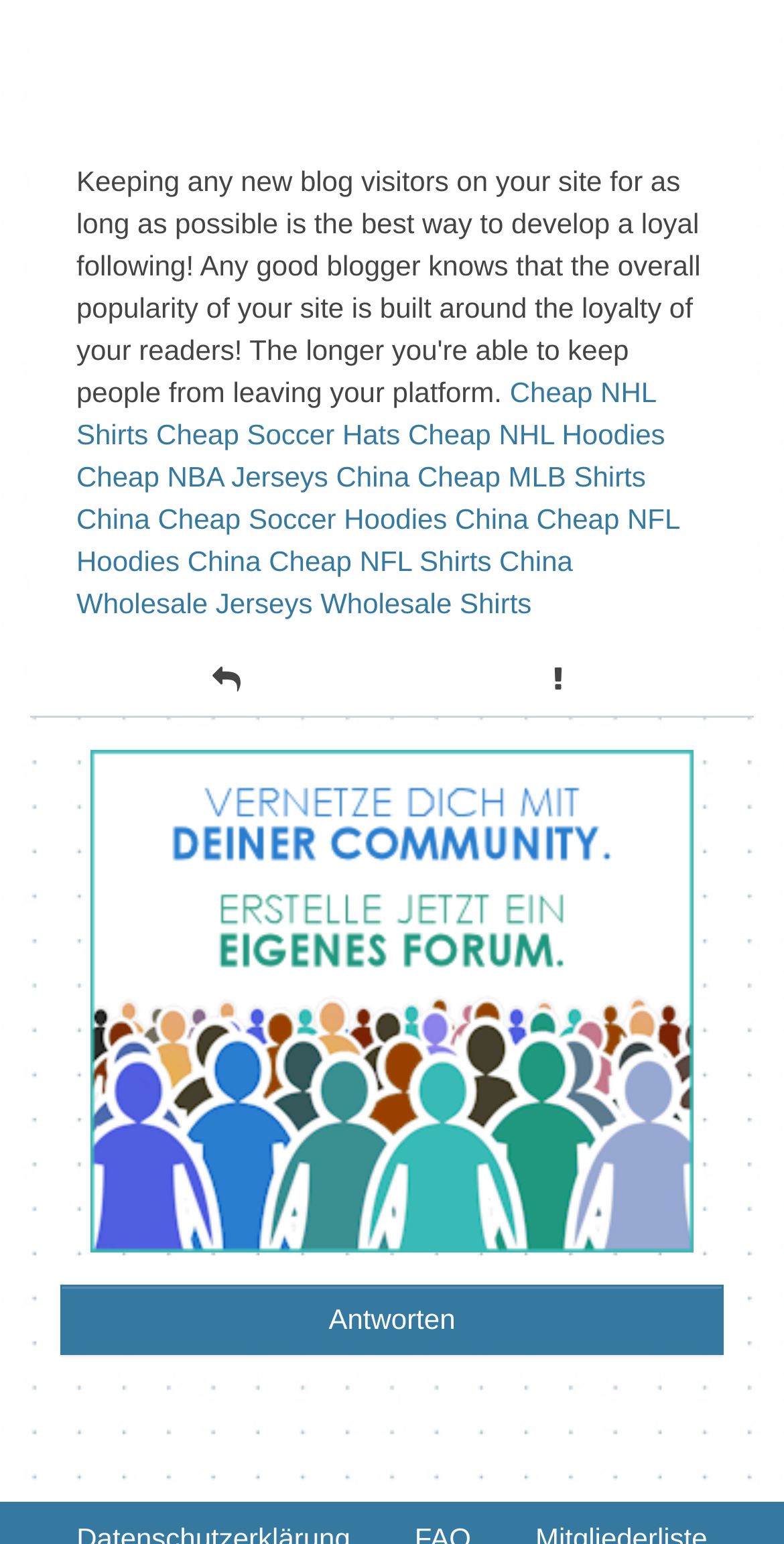Show the bounding box coordinates for the HTML element described as: "Antworten".

[0.077, 0.421, 0.5, 0.459]